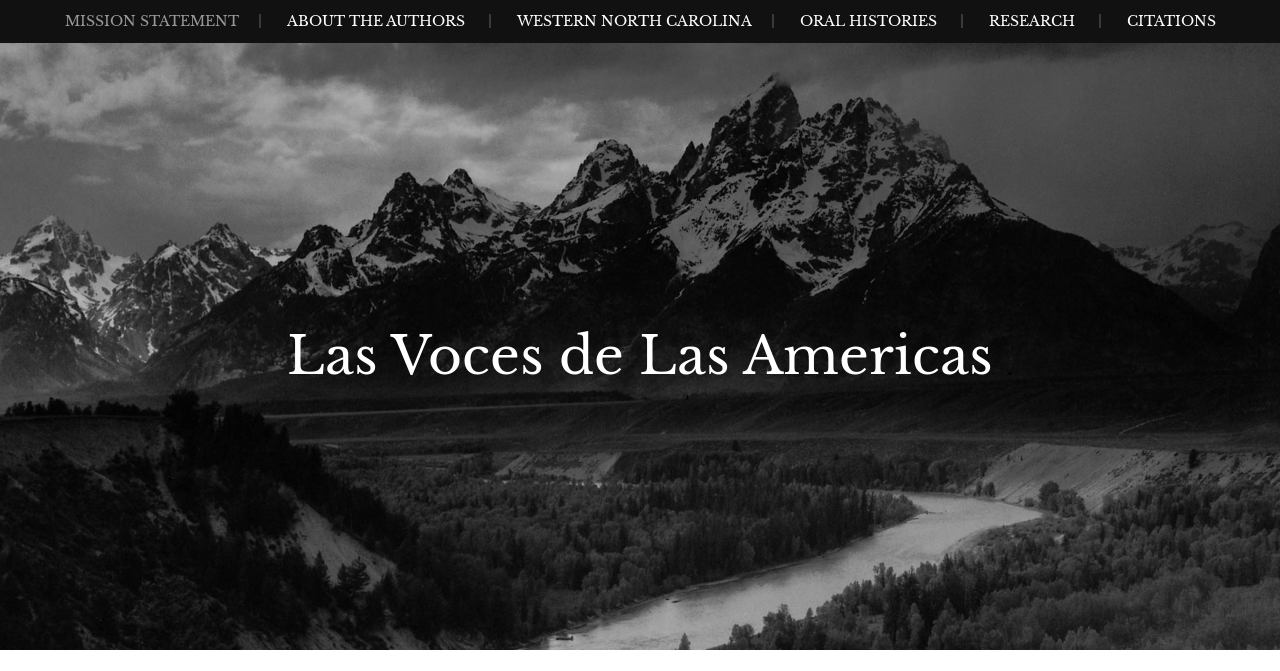Please reply to the following question using a single word or phrase: 
What is the first menu item?

MISSION STATEMENT